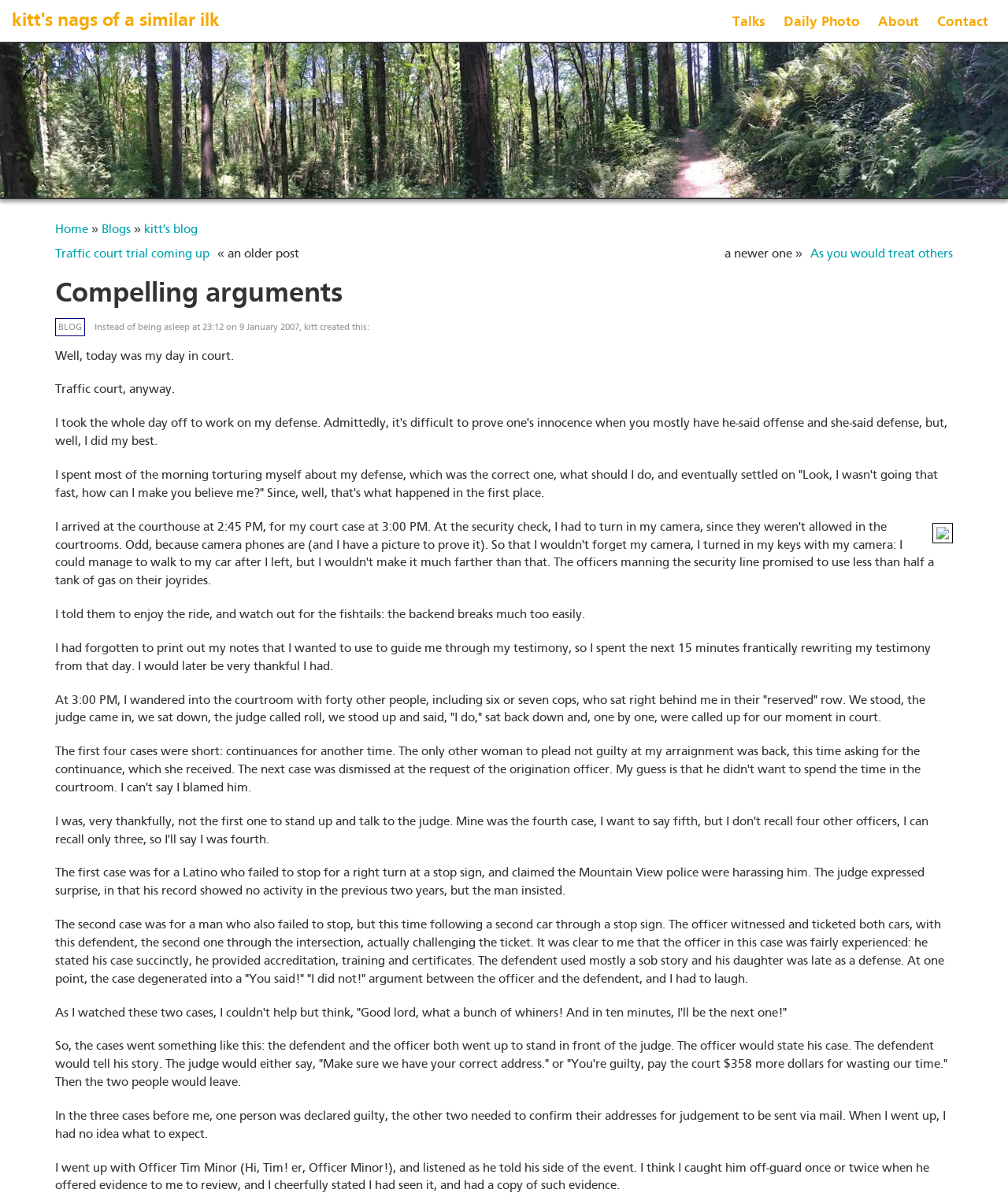Determine the bounding box coordinates of the region that needs to be clicked to achieve the task: "Click 'Daily Photo'".

[0.773, 0.002, 0.855, 0.035]